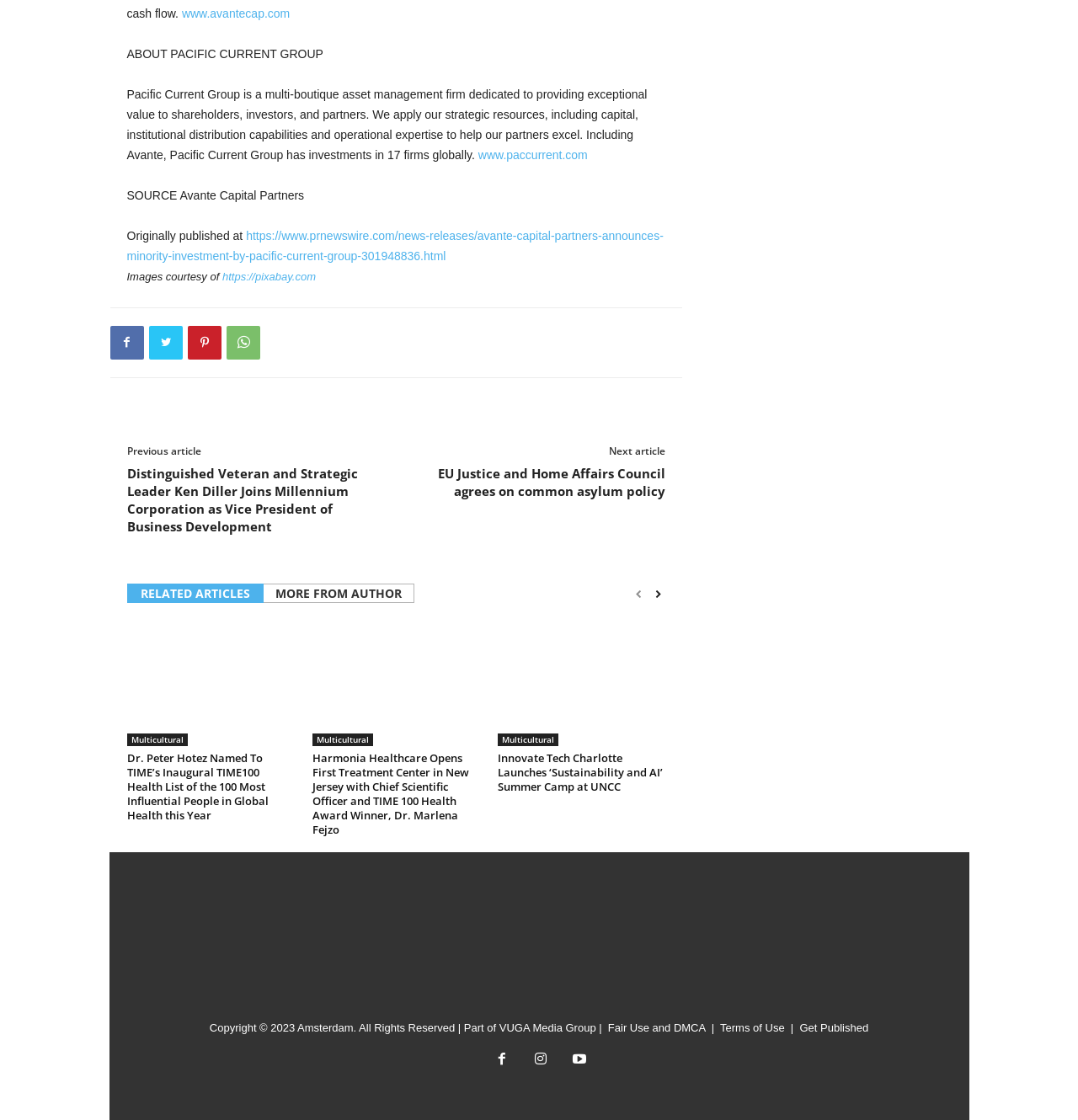What is the source of the article?
Refer to the image and respond with a one-word or short-phrase answer.

Avante Capital Partners